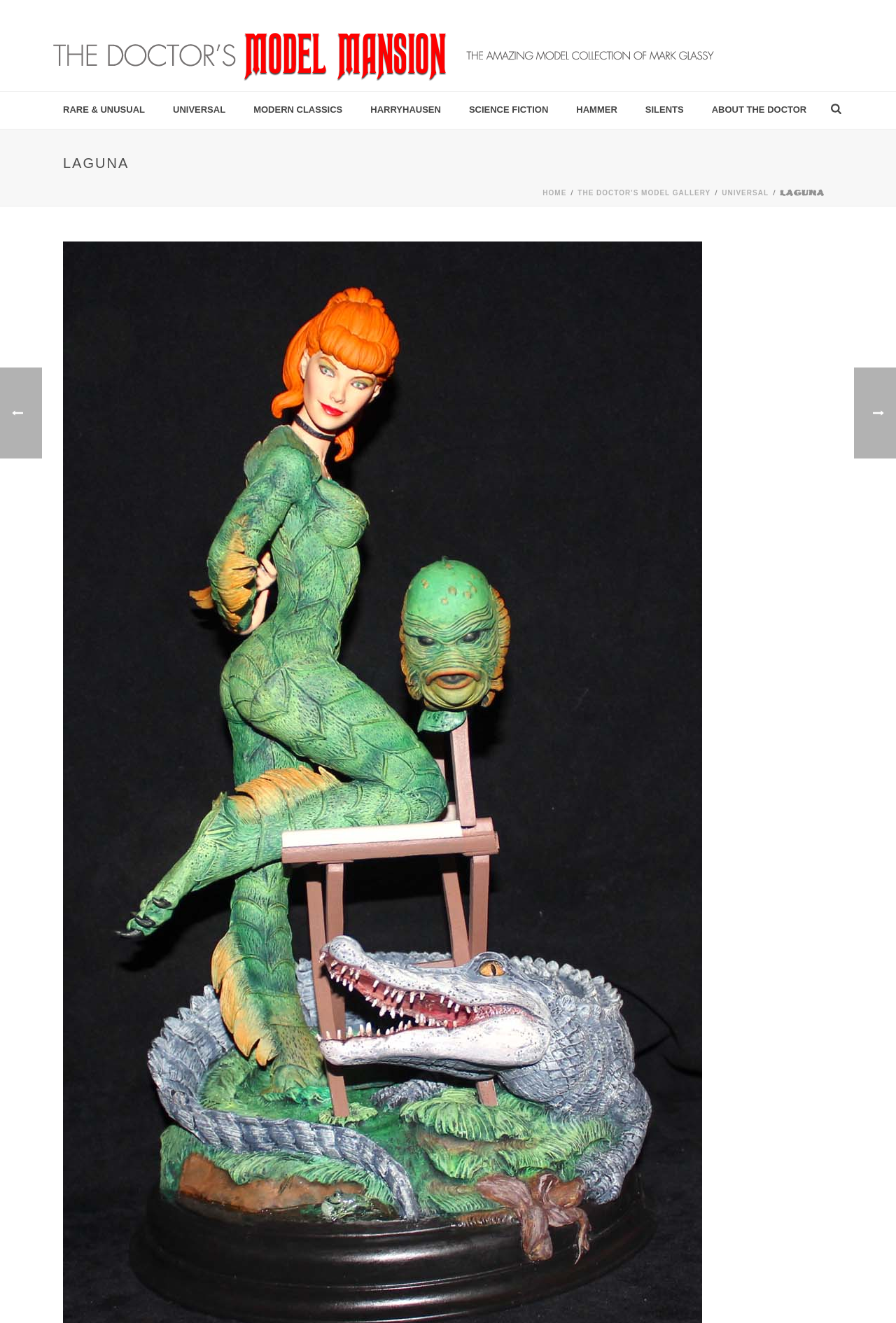How many categories are listed at the top of the webpage?
Please analyze the image and answer the question with as much detail as possible.

By examining the links at the top of the webpage, we can count the number of categories listed, which are 'RARE & UNUSUAL', 'UNIVERSAL', 'MODERN CLASSICS', 'HARRYHAUSEN', 'SCIENCE FICTION', 'HAMMER', and 'SILENTS', totaling 7 categories.